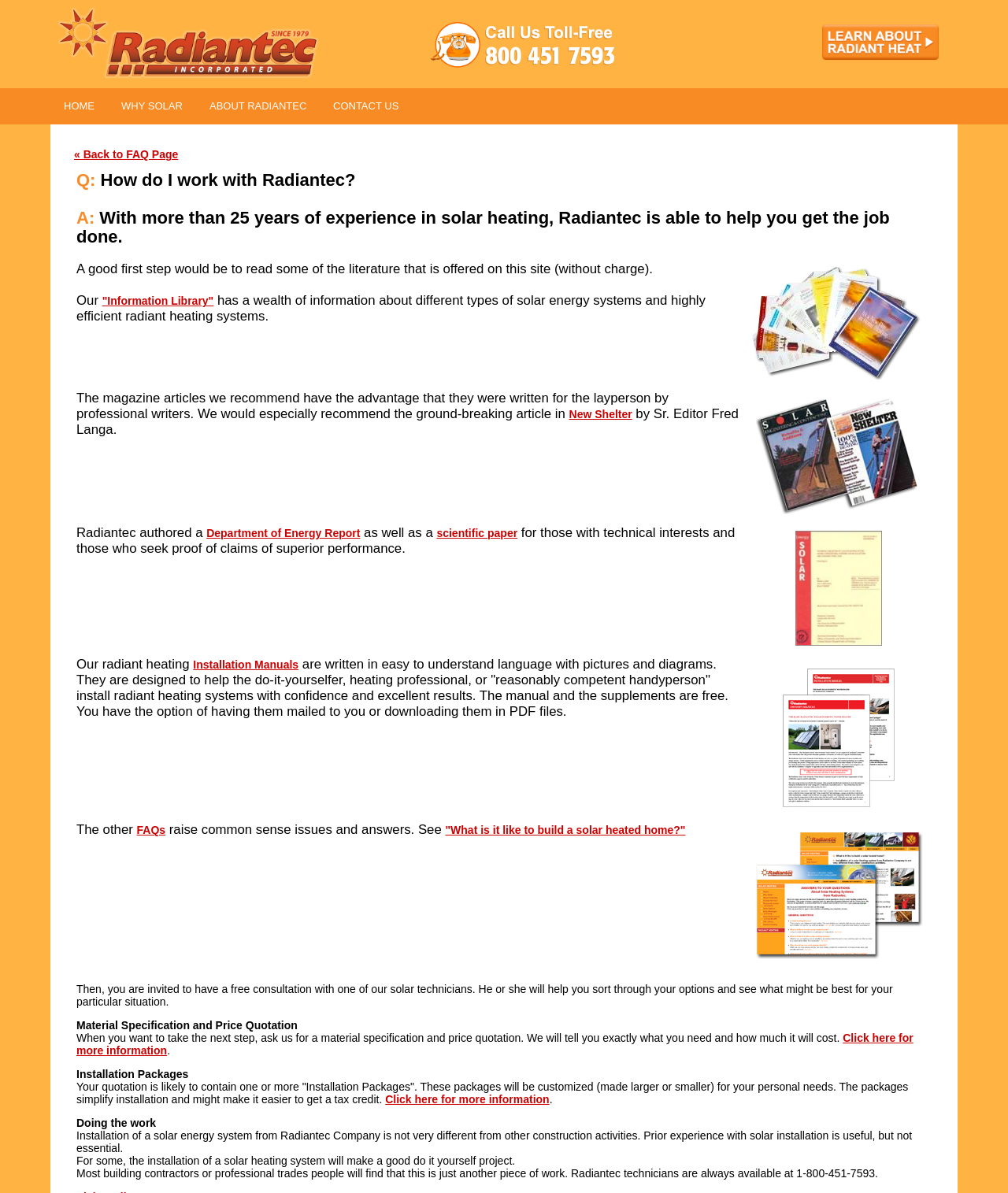Find the bounding box coordinates of the clickable element required to execute the following instruction: "Read the 'Department of Energy Report'". Provide the coordinates as four float numbers between 0 and 1, i.e., [left, top, right, bottom].

[0.205, 0.442, 0.357, 0.452]